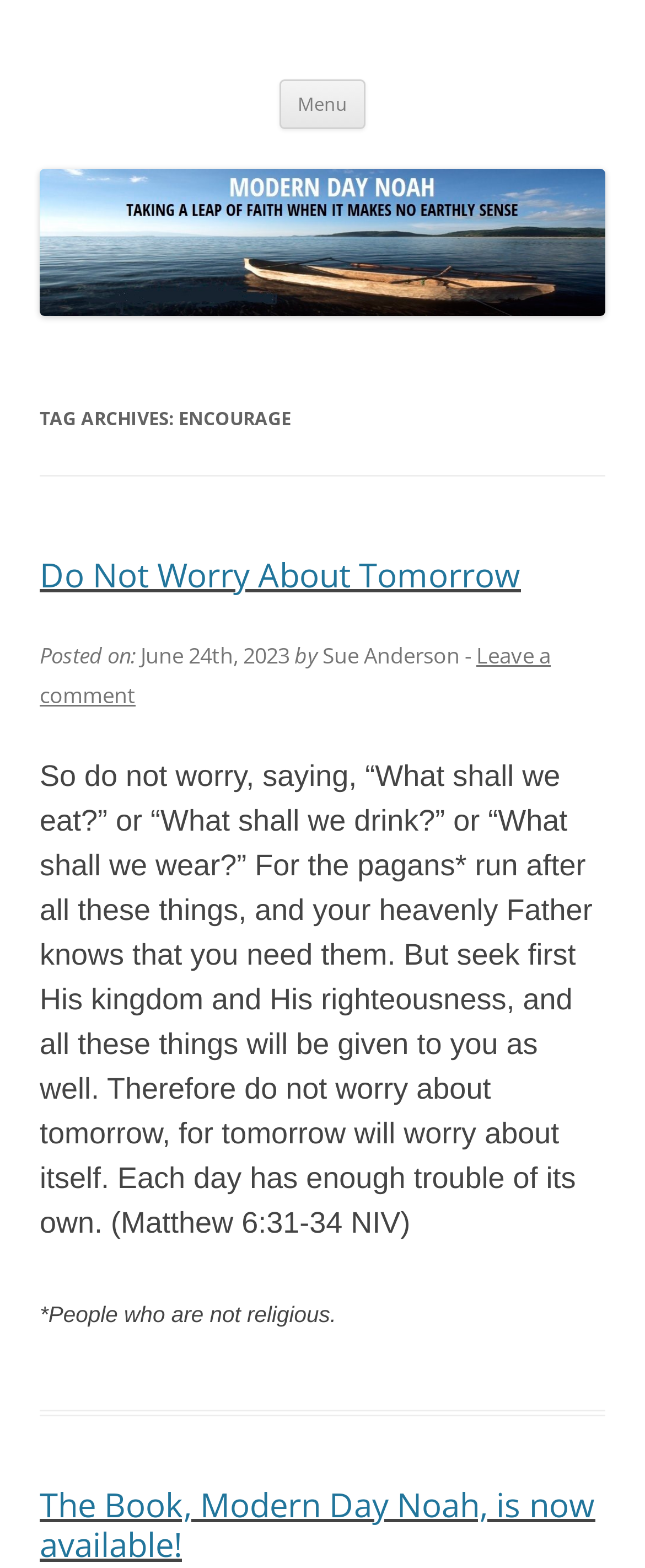Provide a one-word or short-phrase response to the question:
What is the date of the first article?

June 24th, 2023